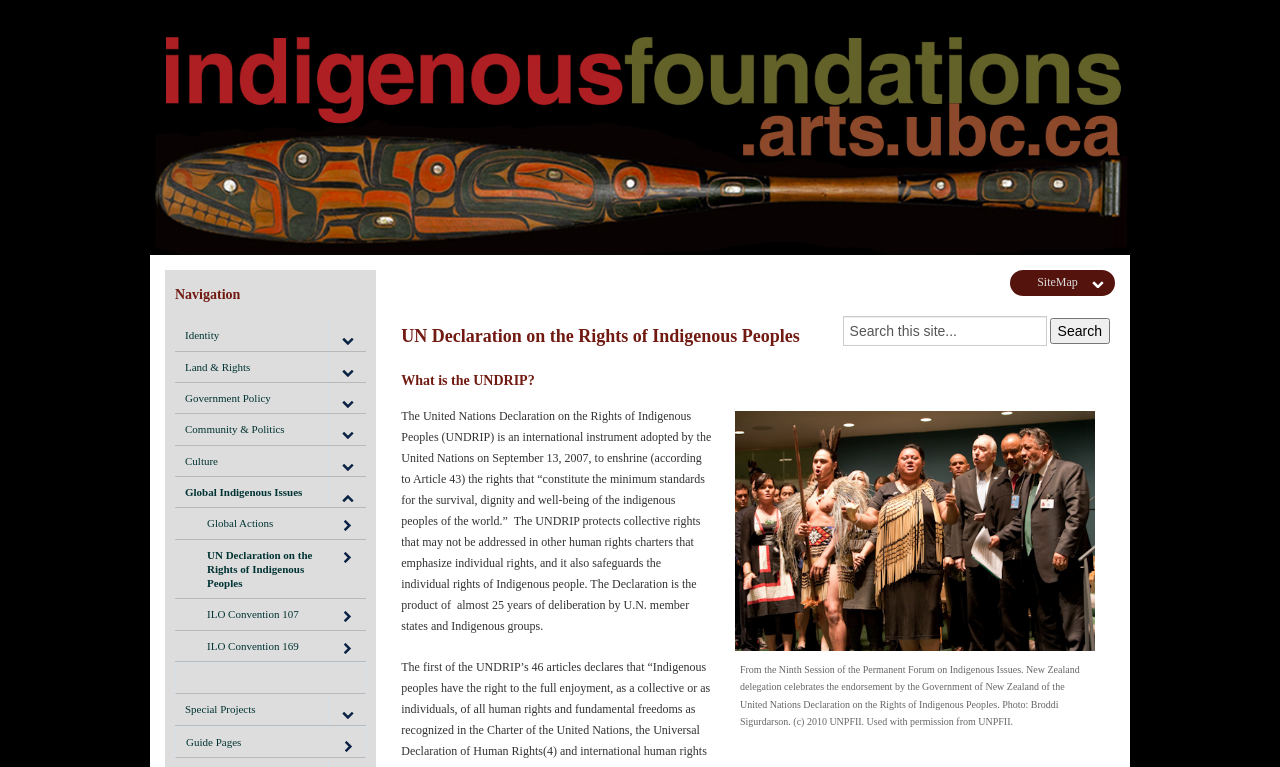Locate the bounding box of the UI element defined by this description: "parent_node: Special Projects". The coordinates should be given as four float numbers between 0 and 1, formatted as [left, top, right, bottom].

[0.256, 0.905, 0.286, 0.945]